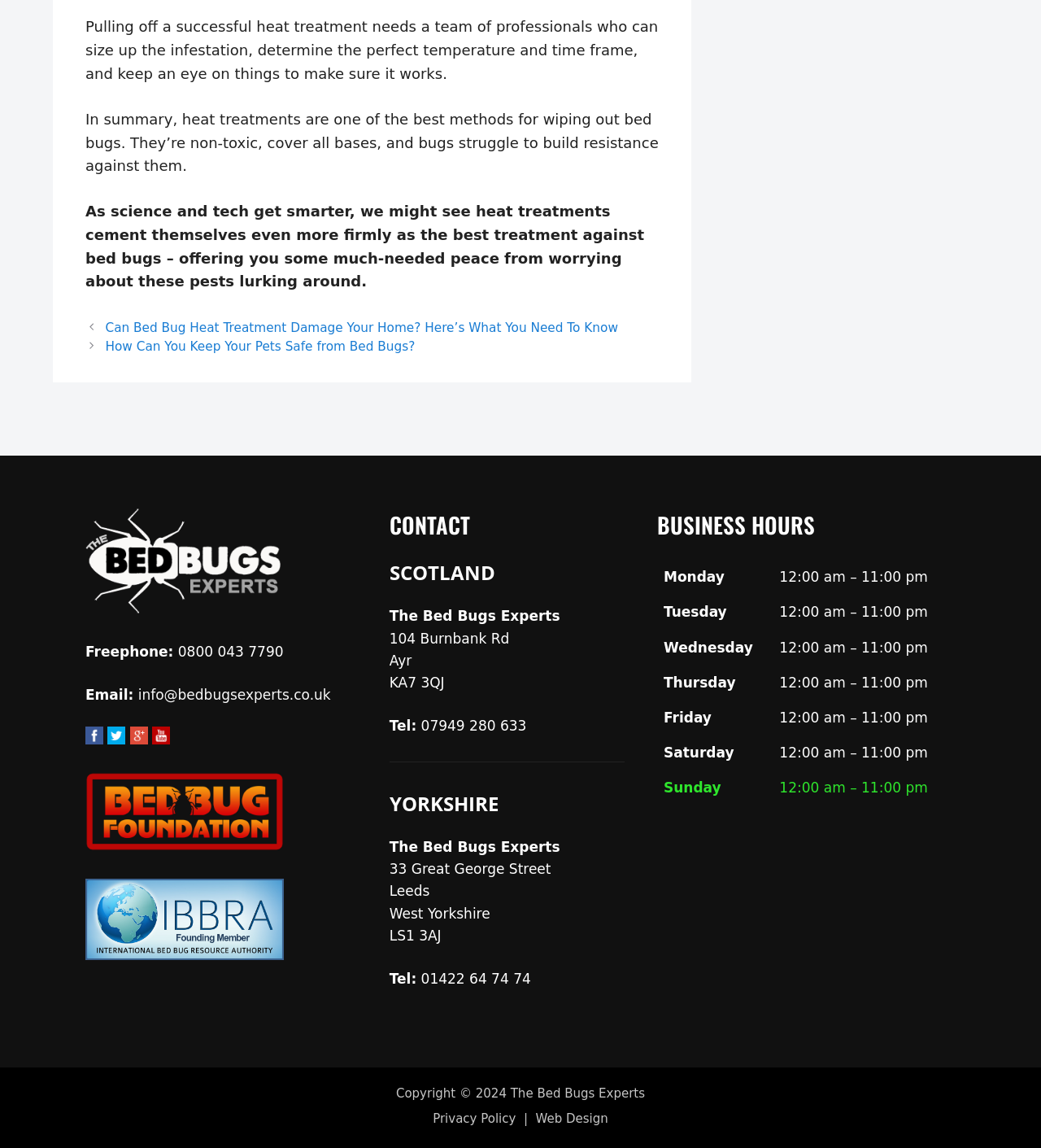What are the business hours of The Bed Bugs Experts?
Ensure your answer is thorough and detailed.

The webpage has a table showing the business hours of The Bed Bugs Experts, and according to the table, they are open from 12:00 am to 11:00 pm every day of the week.